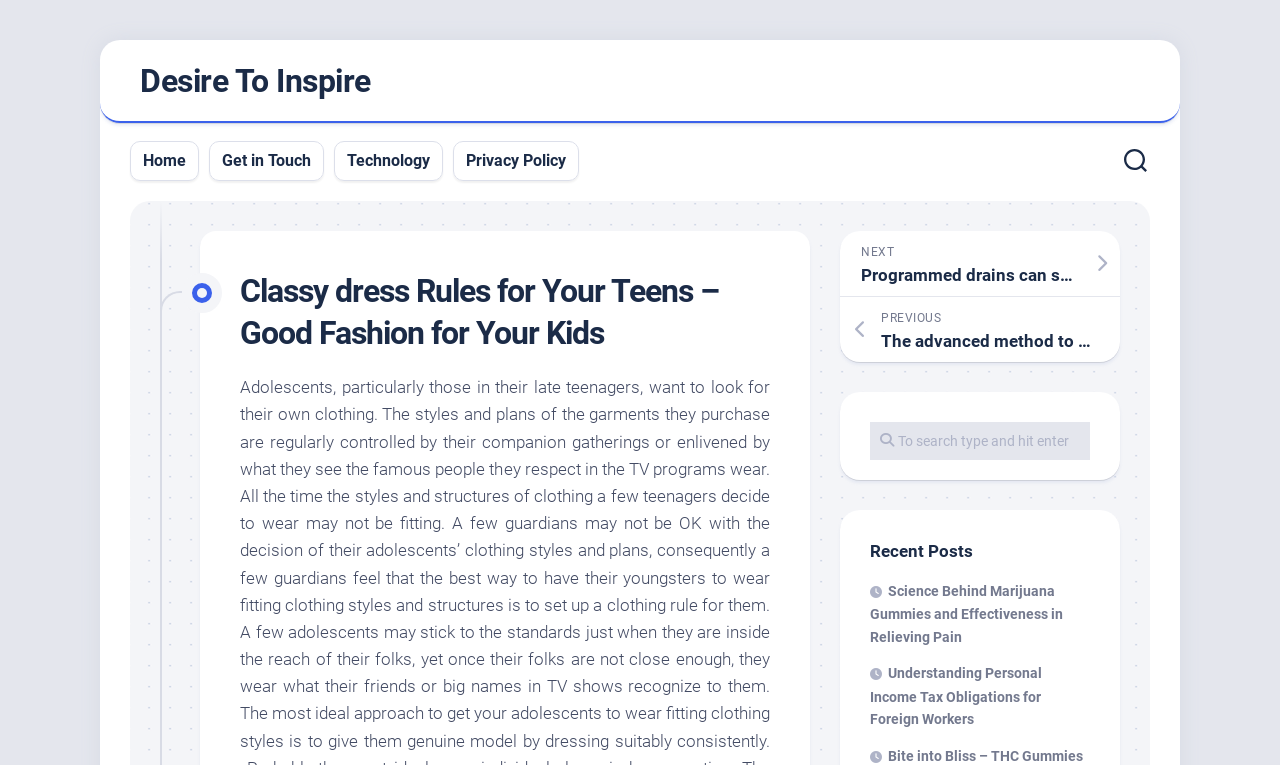Locate the heading on the webpage and return its text.

Classy dress Rules for Your Teens – Good Fashion for Your Kids